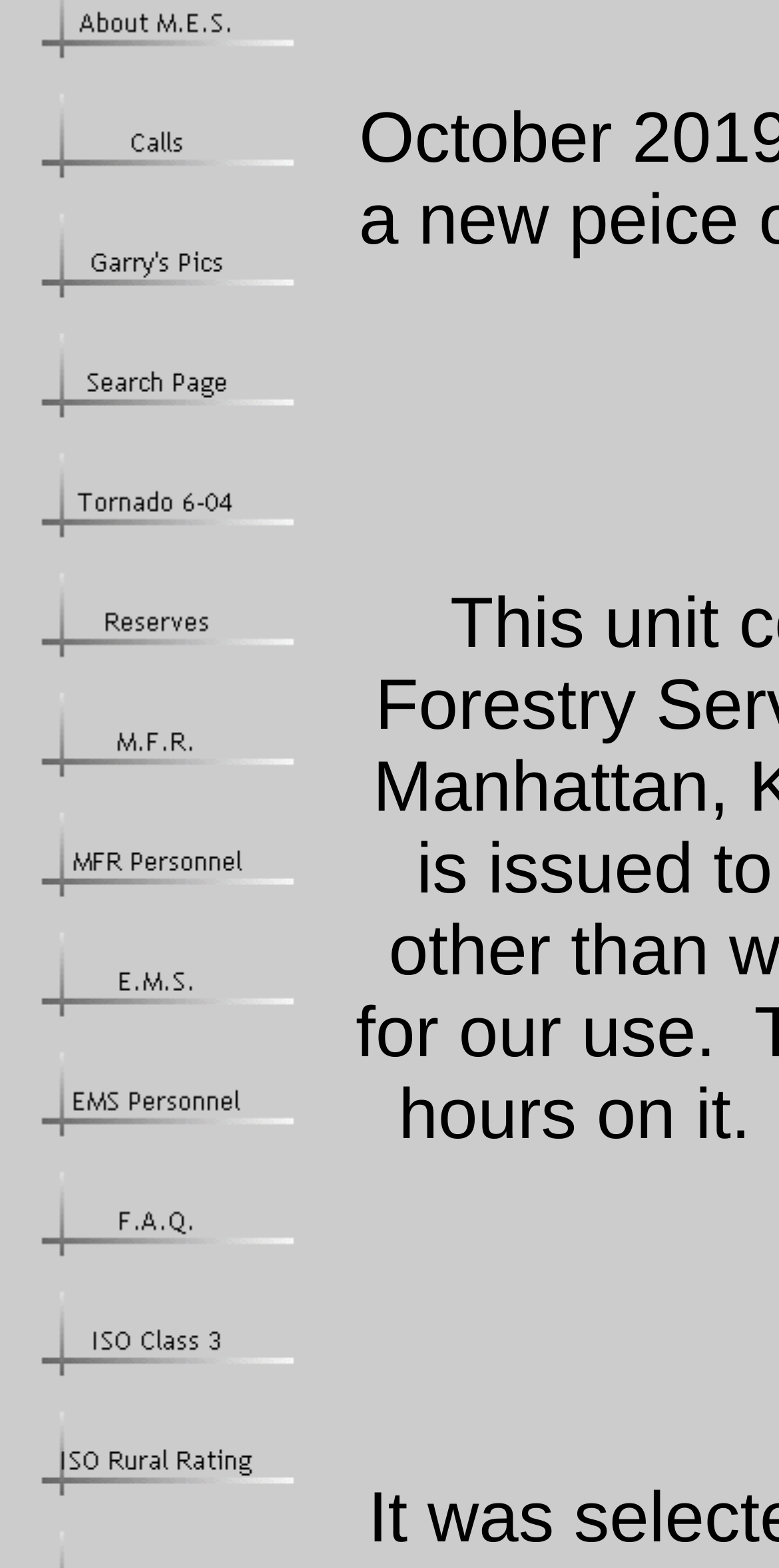Are all links accompanied by images?
Based on the image content, provide your answer in one word or a short phrase.

Yes